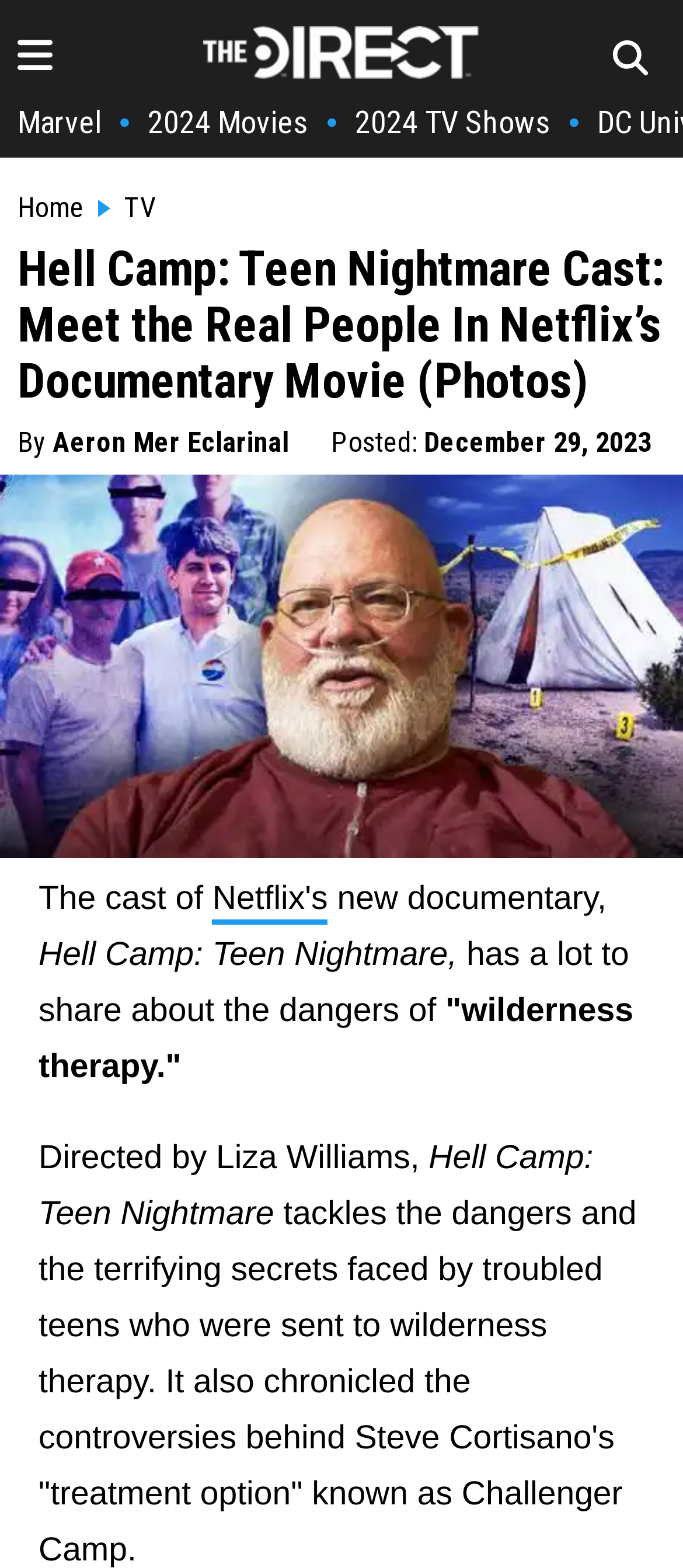Who is the director of the documentary?
Using the visual information, reply with a single word or short phrase.

Liza Williams